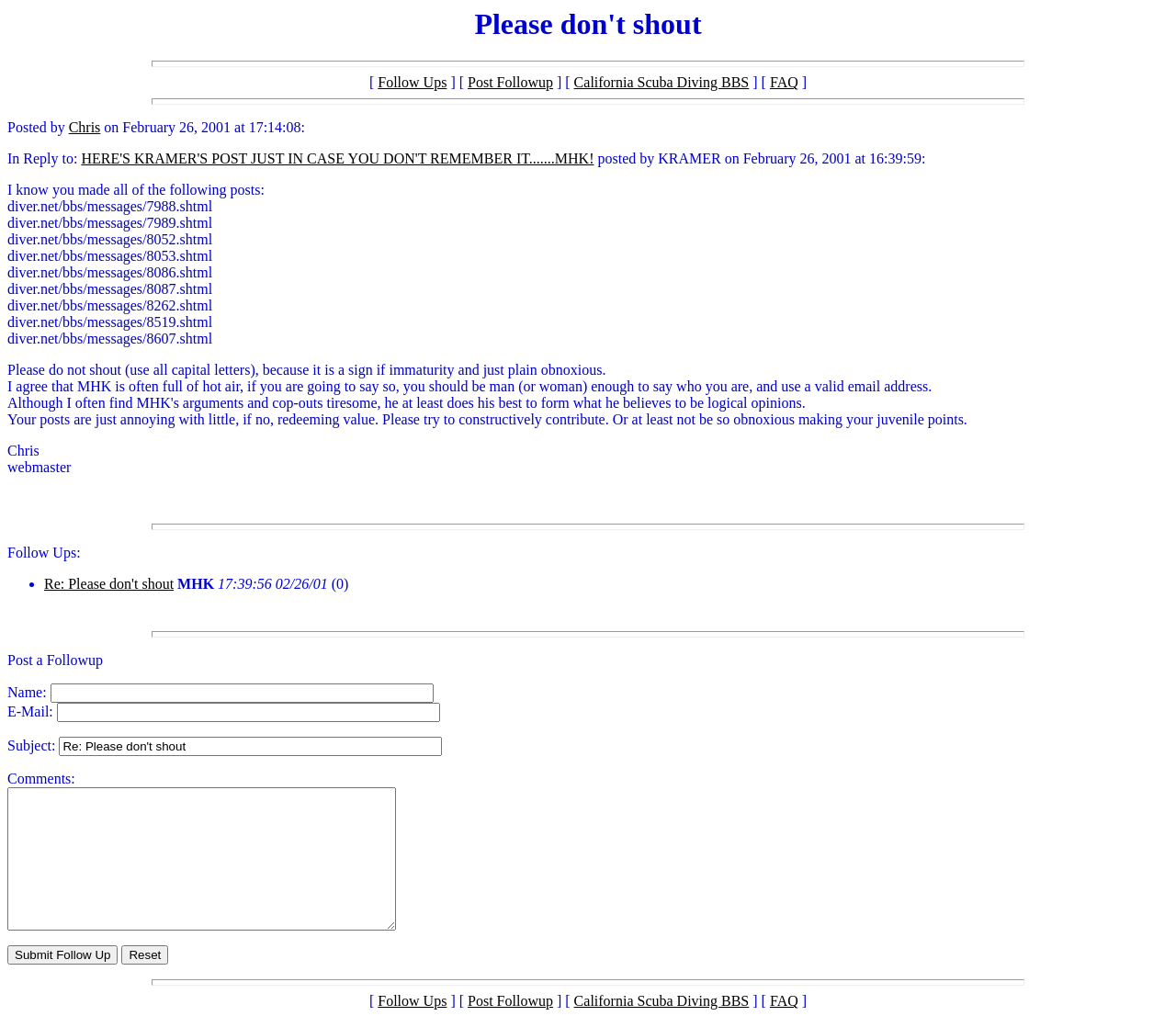How many links are there in the webpage?
Answer the question with a single word or phrase, referring to the image.

17